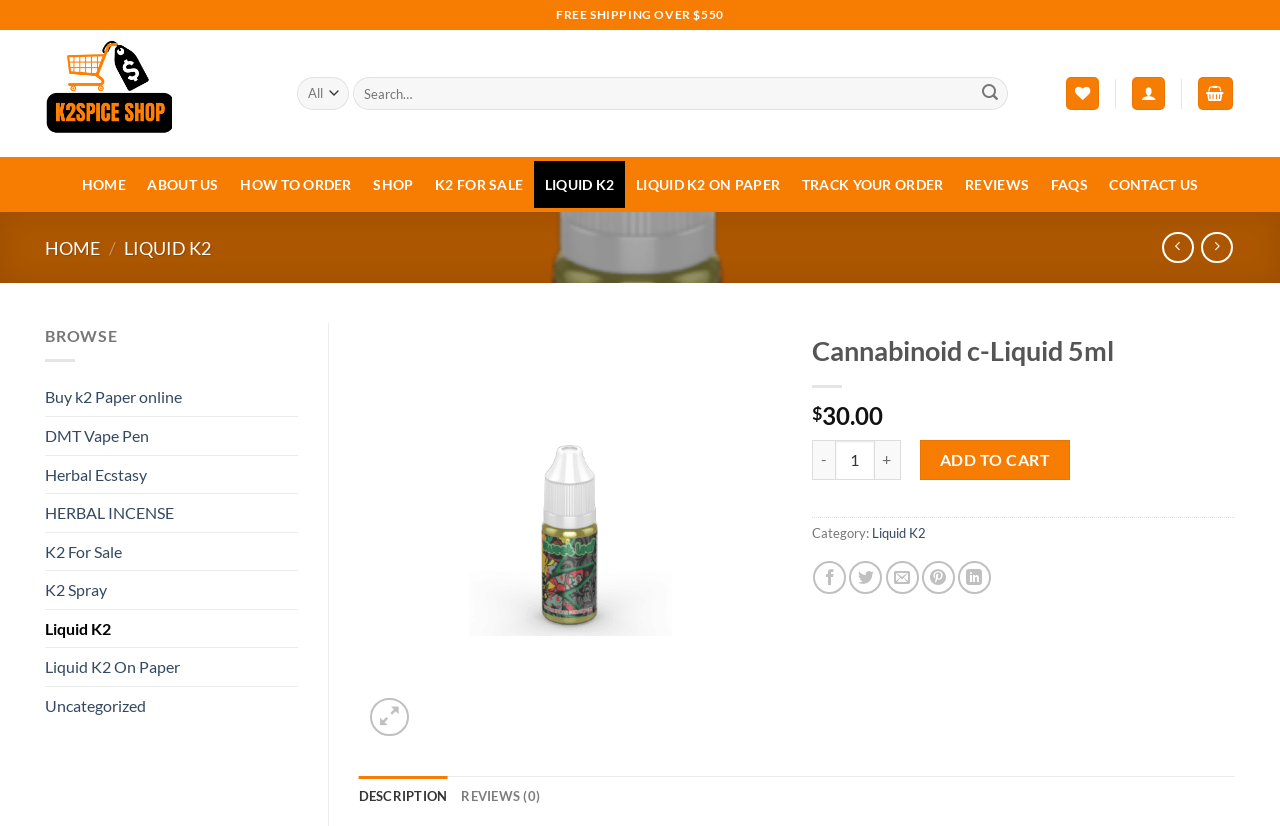Please examine the image and provide a detailed answer to the question: What is the purpose of the 'ADD TO CART' button?

The 'ADD TO CART' button is located near the product price and quantity selector. Its purpose is to allow customers to add the product to their shopping cart, which is the first step in the checkout process.